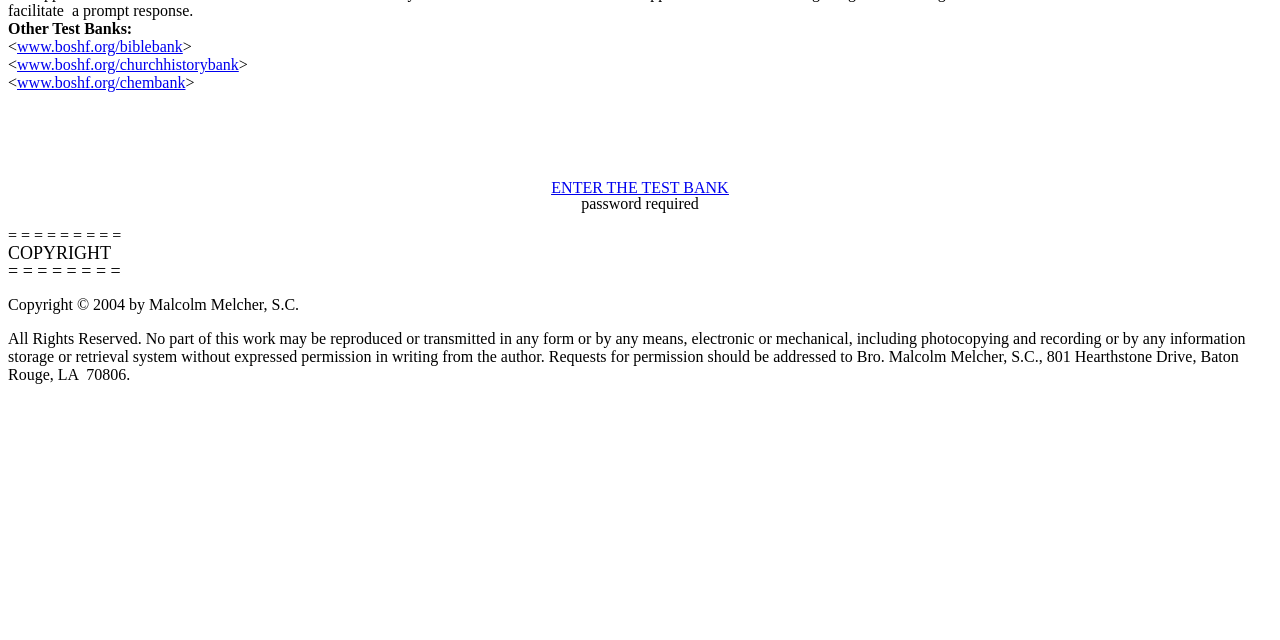Using floating point numbers between 0 and 1, provide the bounding box coordinates in the format (top-left x, top-left y, bottom-right x, bottom-right y). Locate the UI element described here: parent_node: 500

None